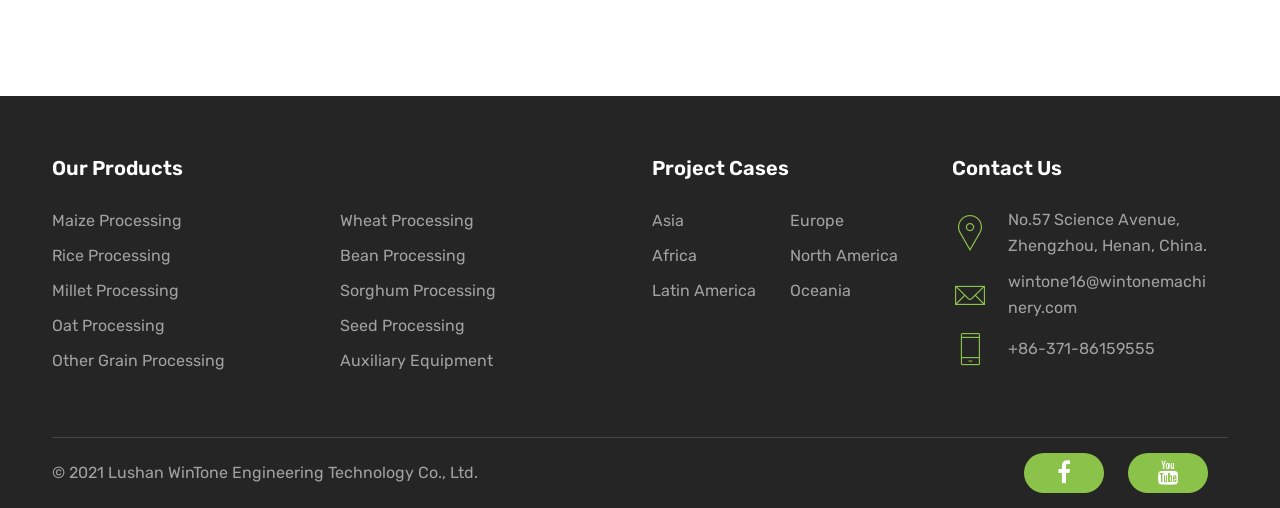Determine the bounding box coordinates of the clickable element to achieve the following action: 'View Millet Processing'. Provide the coordinates as four float values between 0 and 1, formatted as [left, top, right, bottom].

[0.041, 0.546, 0.14, 0.599]